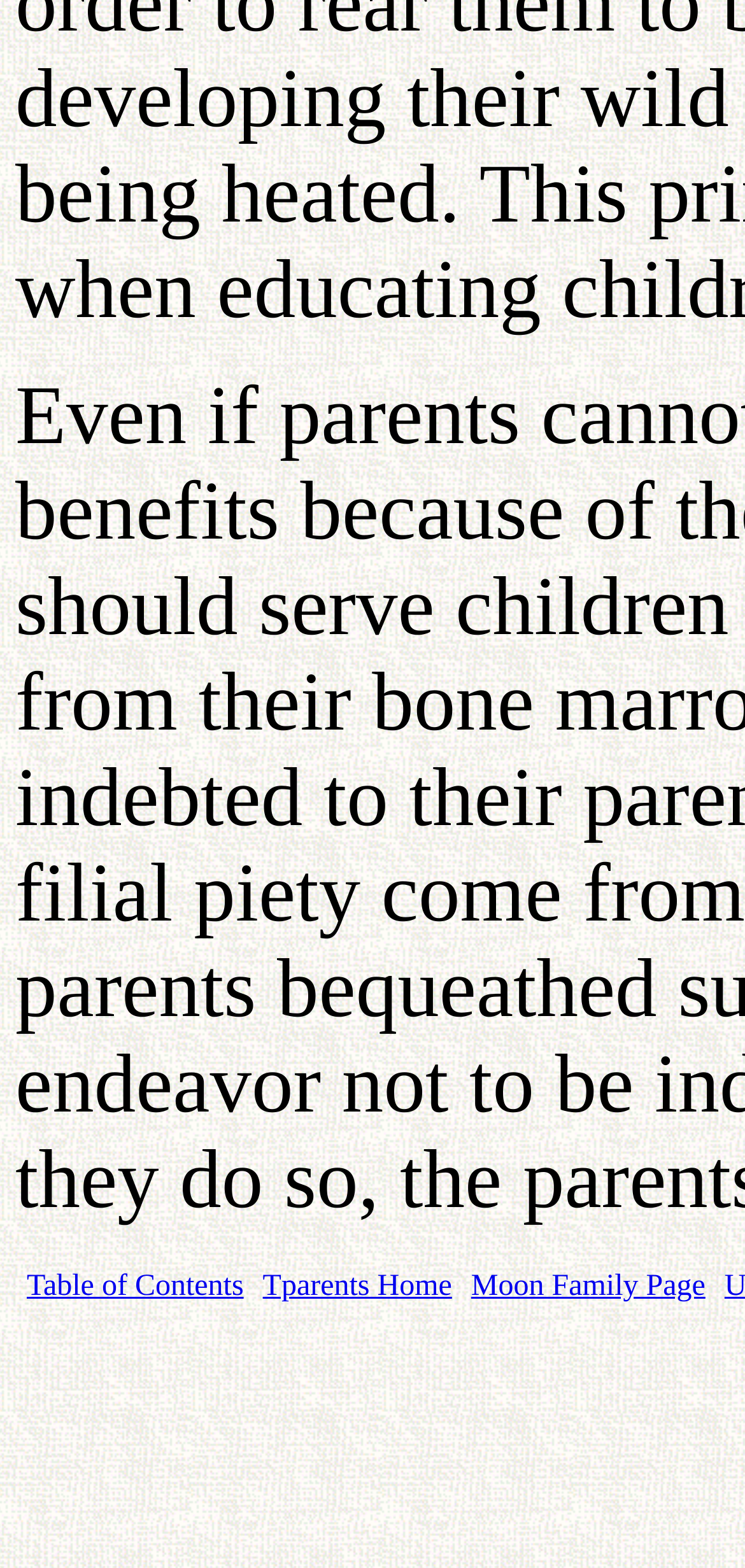Give the bounding box coordinates for the element described by: "Moon Family Page".

[0.632, 0.81, 0.947, 0.83]